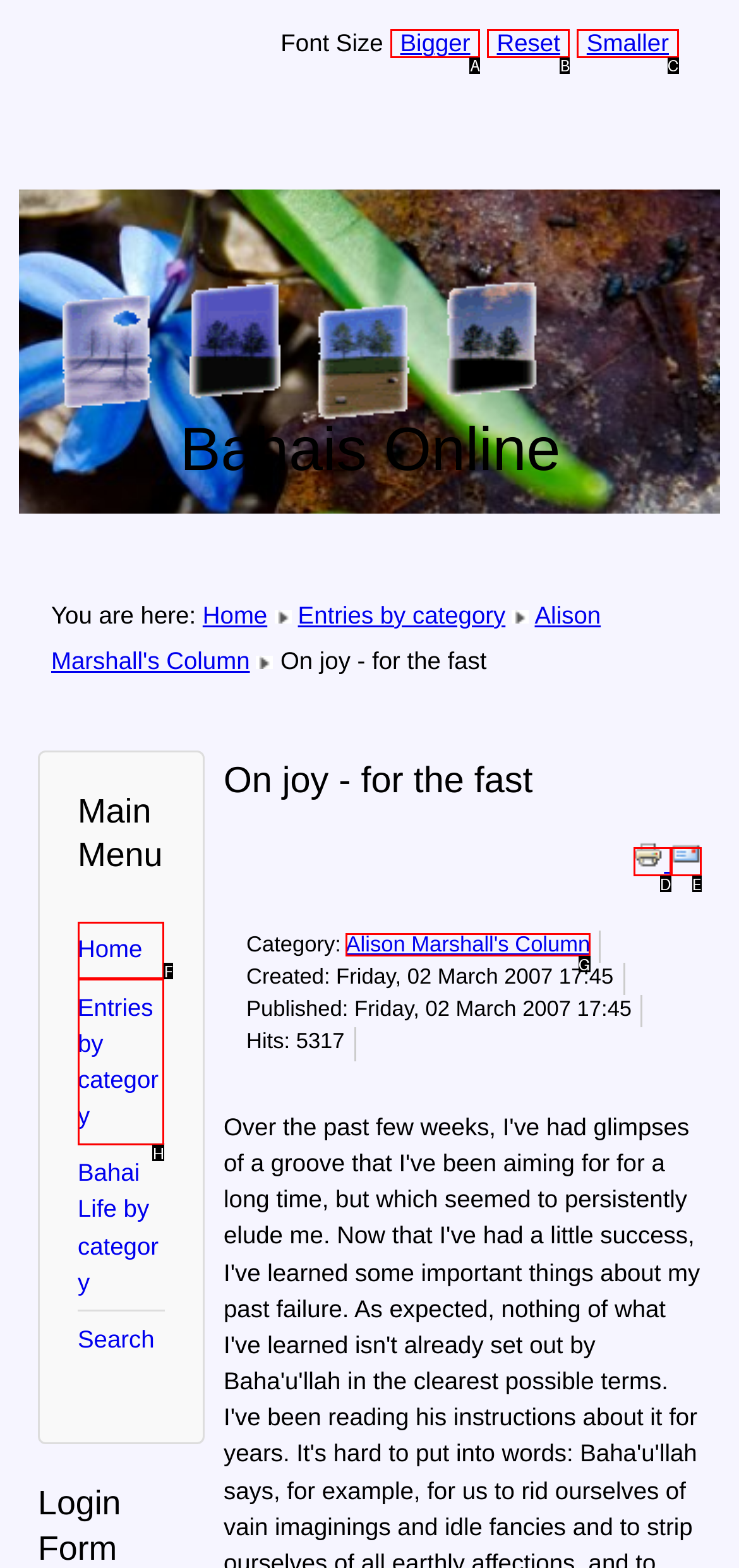Select the HTML element that corresponds to the description: Reset
Reply with the letter of the correct option from the given choices.

B